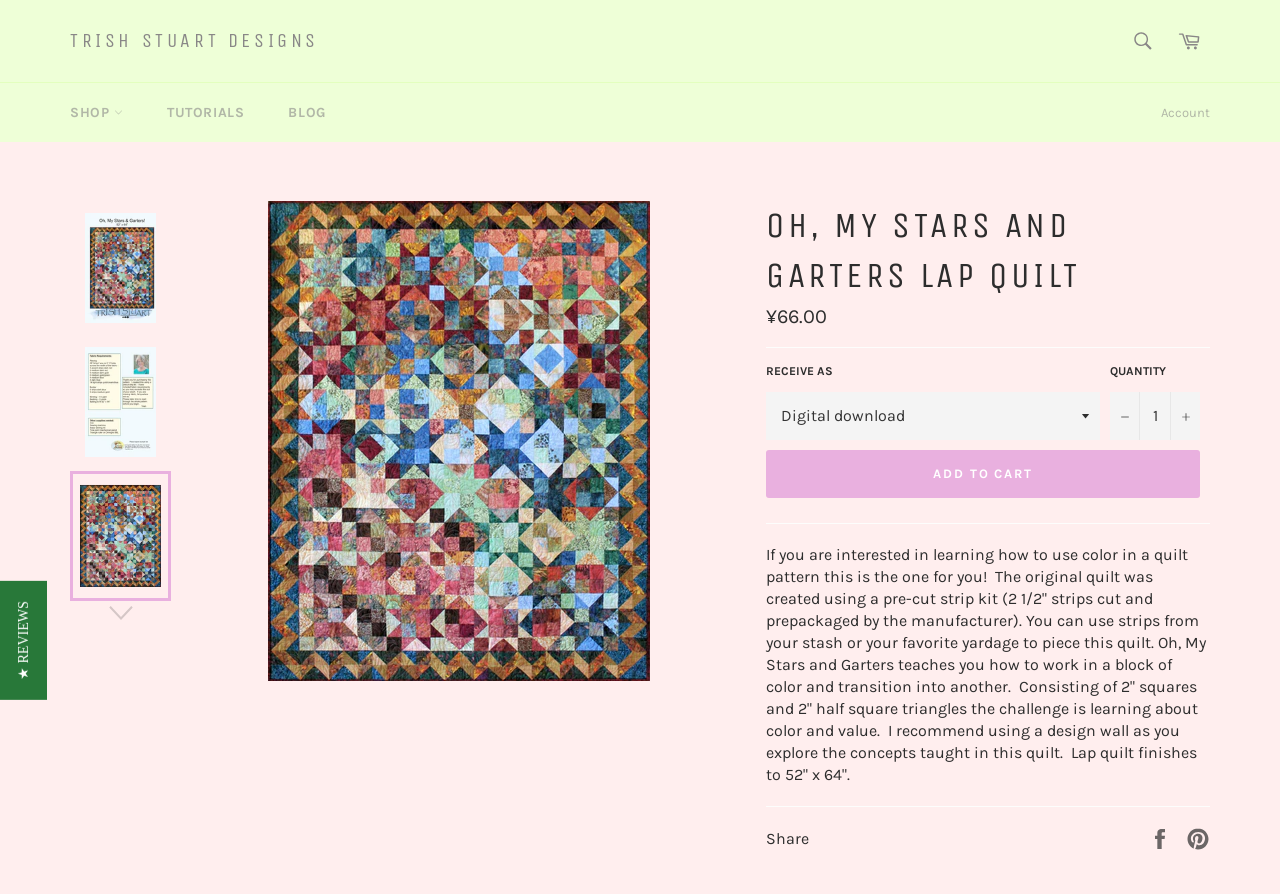Please mark the clickable region by giving the bounding box coordinates needed to complete this instruction: "View the tutorials".

[0.115, 0.093, 0.207, 0.159]